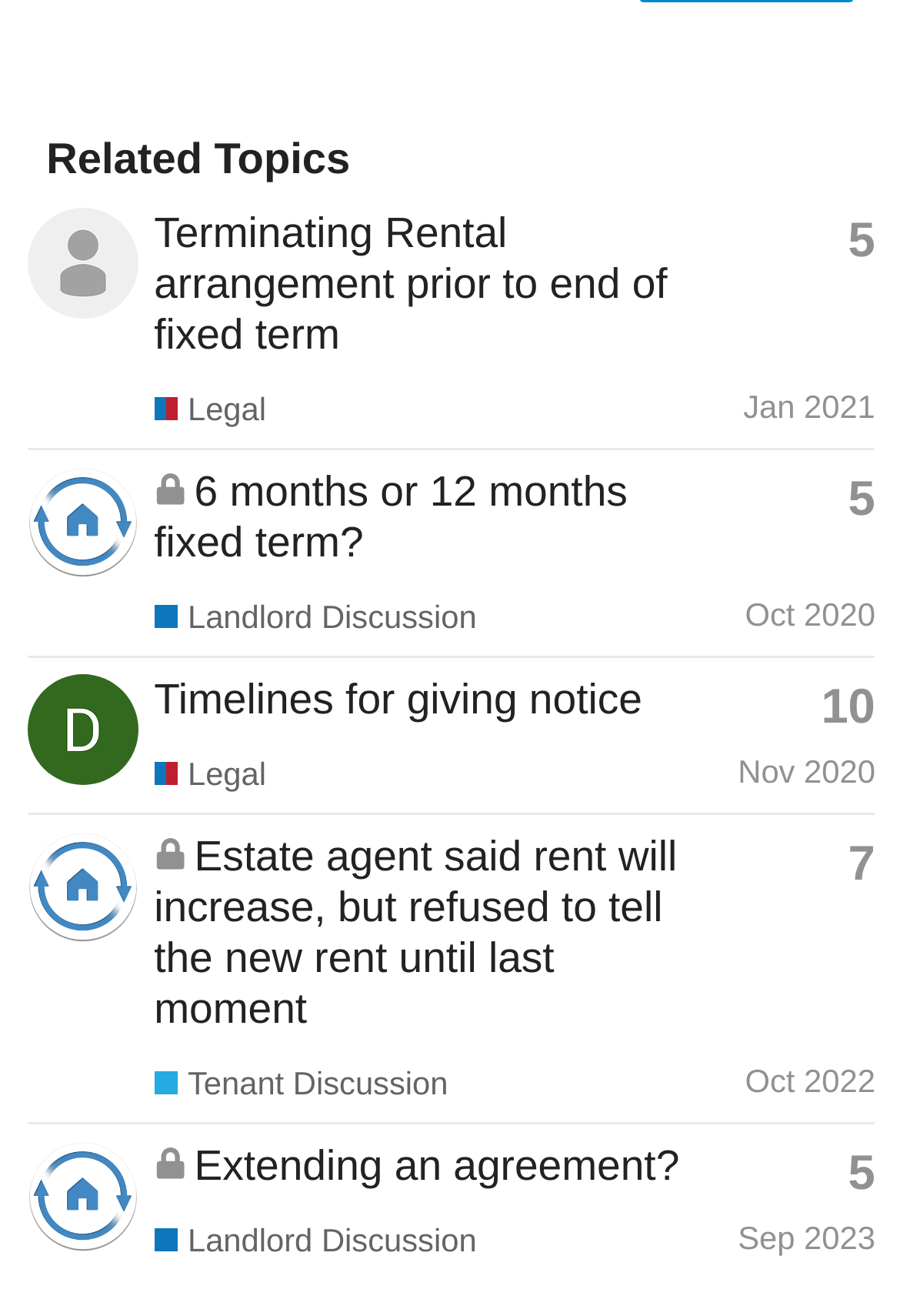Find the bounding box coordinates for the HTML element described in this sentence: "5". Provide the coordinates as four float numbers between 0 and 1, in the format [left, top, right, bottom].

[0.942, 0.873, 0.973, 0.91]